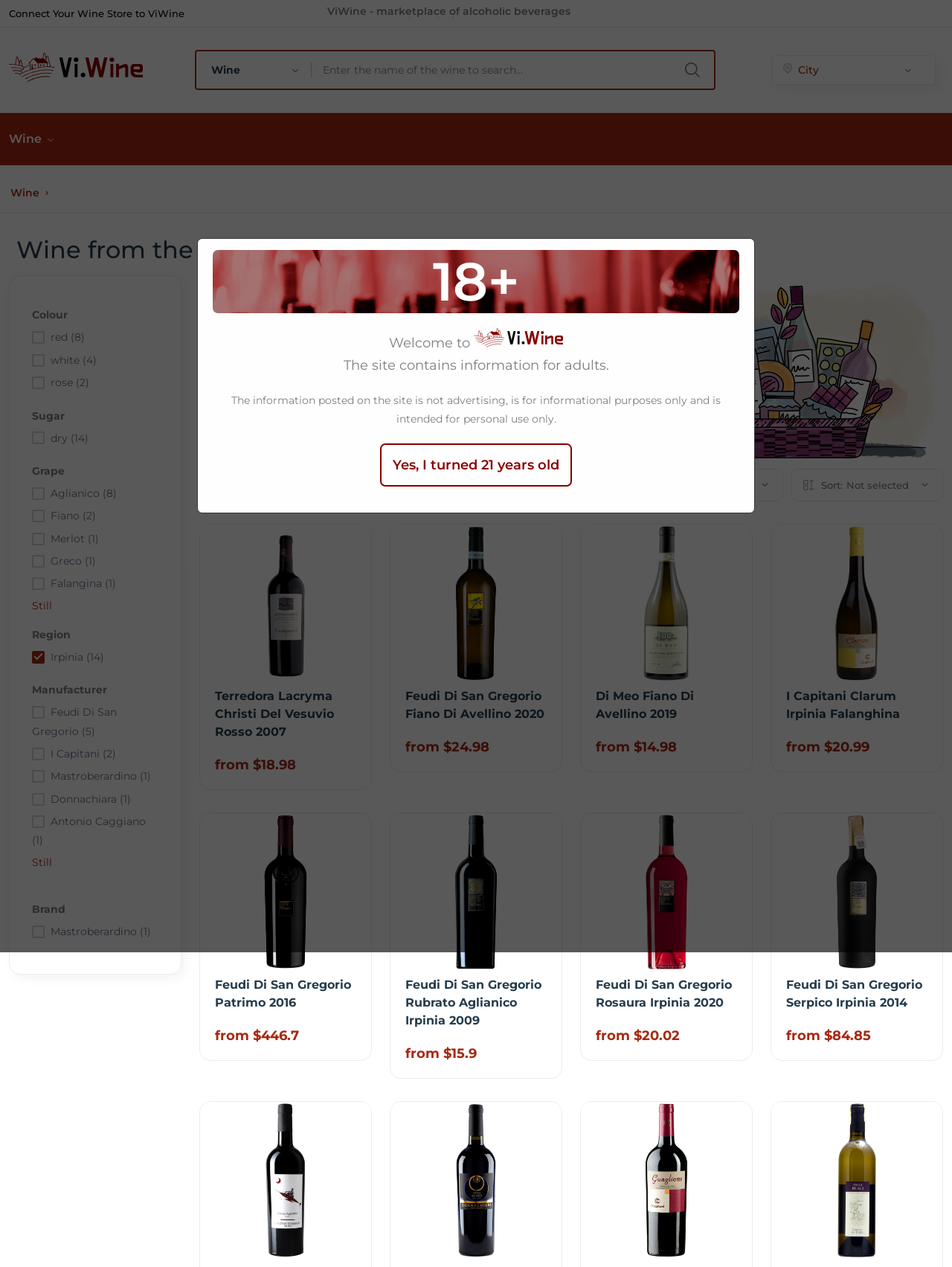What is the minimum price of the wines shown?
Using the visual information from the image, give a one-word or short-phrase answer.

$14.98